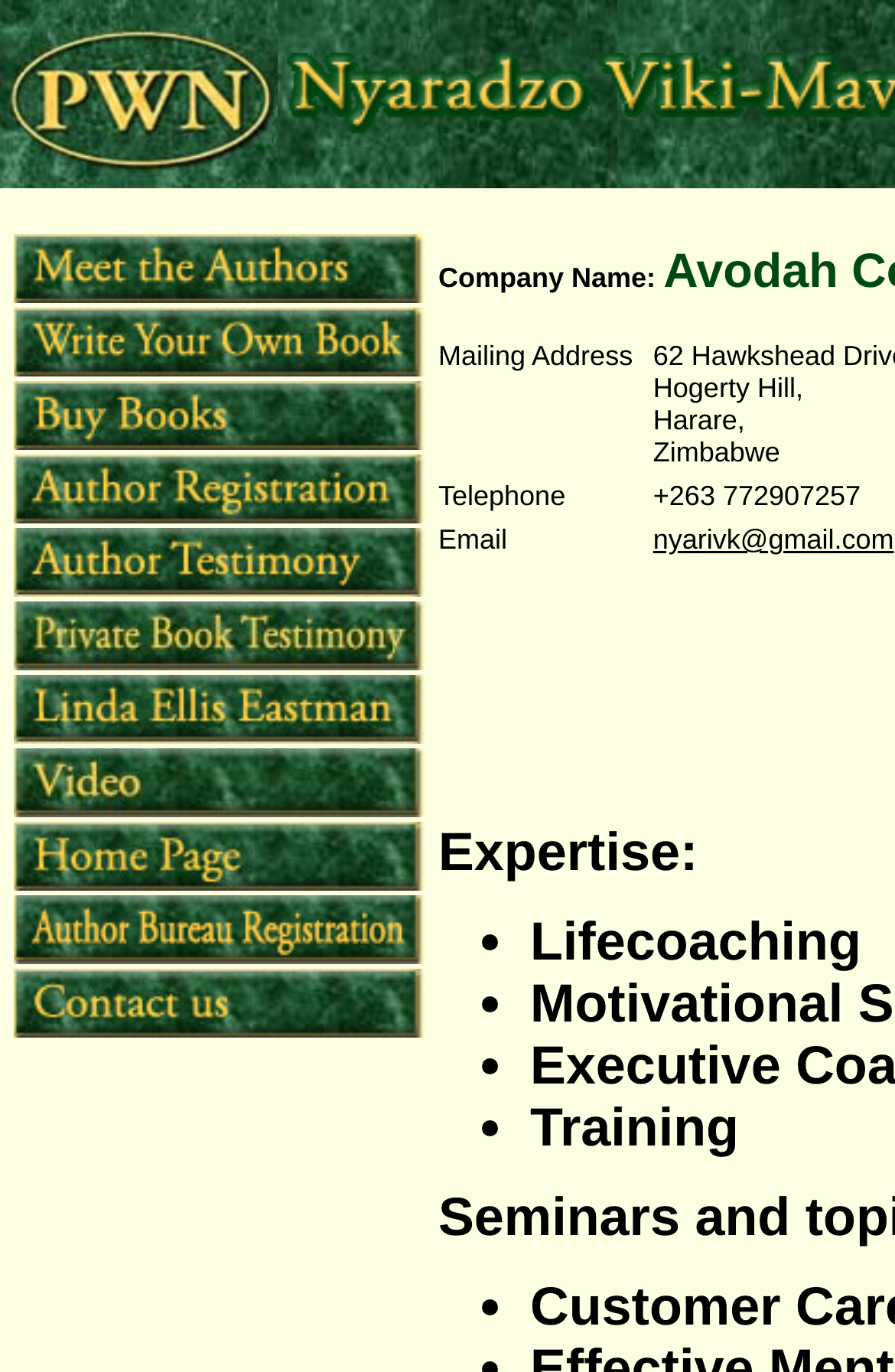Please provide the bounding box coordinates for the element that needs to be clicked to perform the instruction: "View Meet the Authors". The coordinates must consist of four float numbers between 0 and 1, formatted as [left, top, right, bottom].

[0.0, 0.204, 0.49, 0.228]